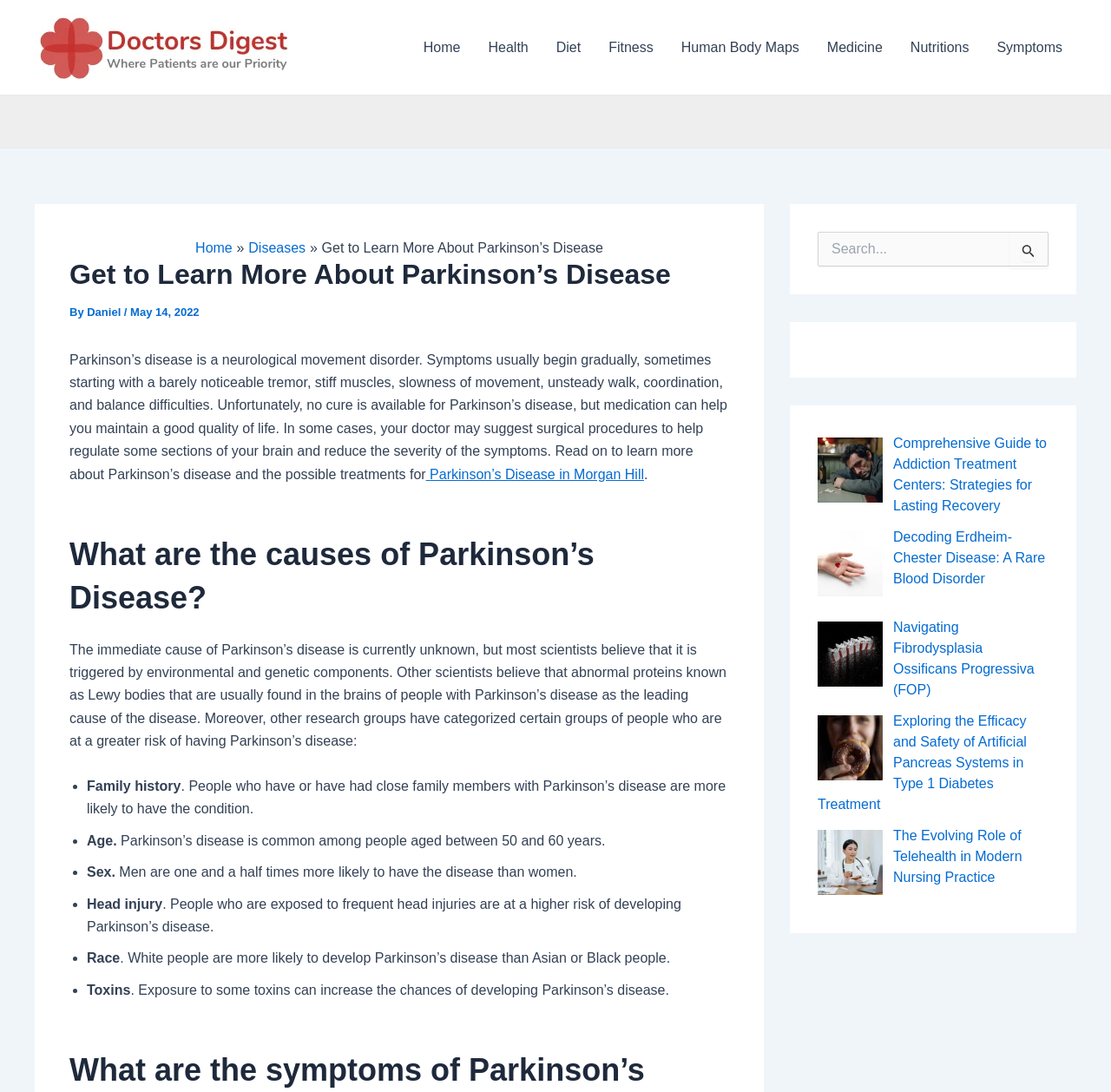Using the information in the image, give a comprehensive answer to the question: 
How many recent posts are displayed on the webpage?

The recent posts are displayed in the bottom-right section of the webpage, and they include links to articles about 'Alcohol and Drug Rehab', 'Decoding Erdheim Chester Disease', 'Navigating Fibrodysplasia Ossificans Progressiva', and 'Artificial Pancreas Systems in Type 1 Diabetes Treatment'. Counting these posts, there are 4 recent posts displayed on the webpage.